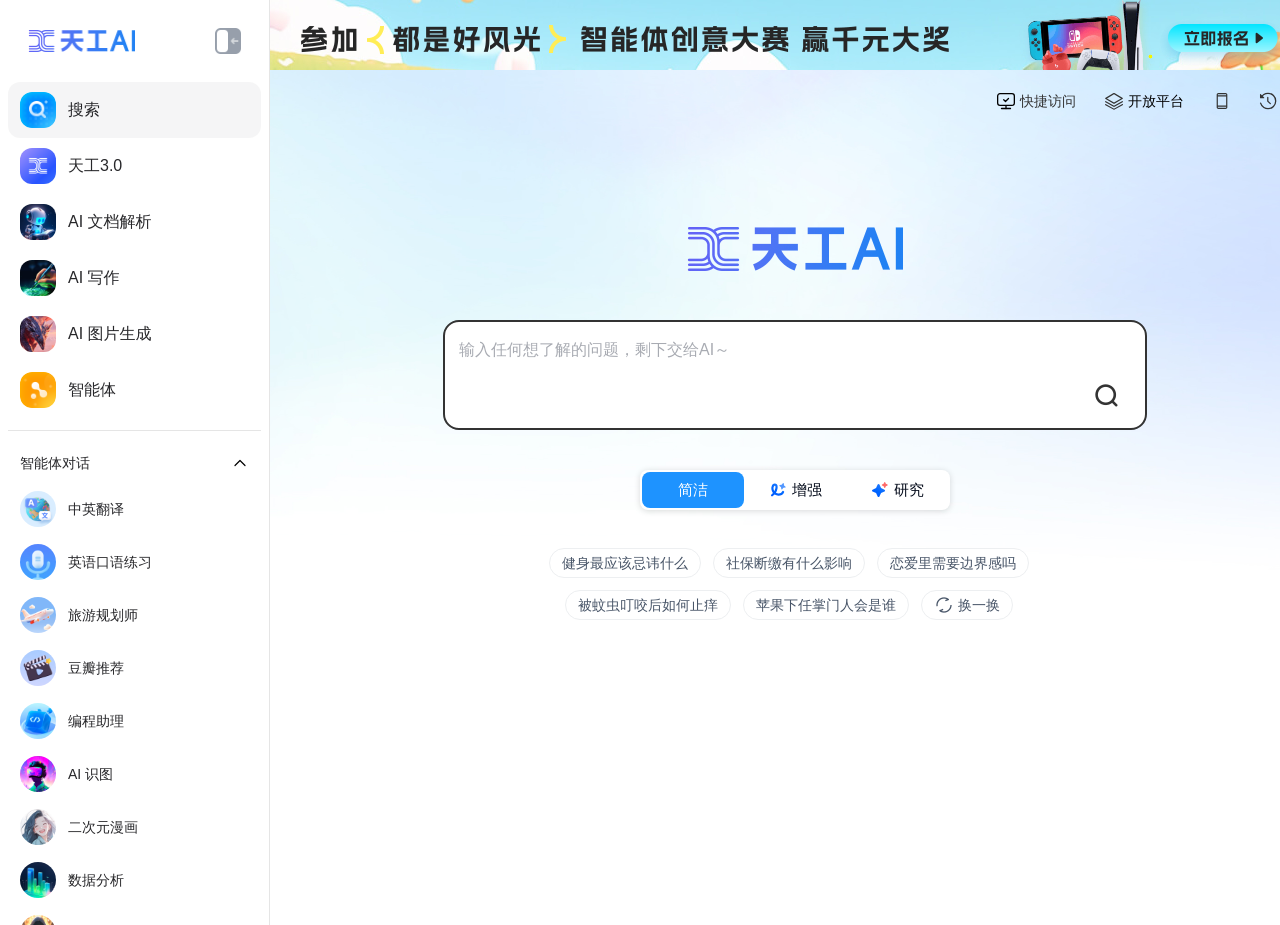Based on the element description: "AI 文档解析", identify the bounding box coordinates for this UI element. The coordinates must be four float numbers between 0 and 1, listed as [left, top, right, bottom].

[0.006, 0.21, 0.204, 0.27]